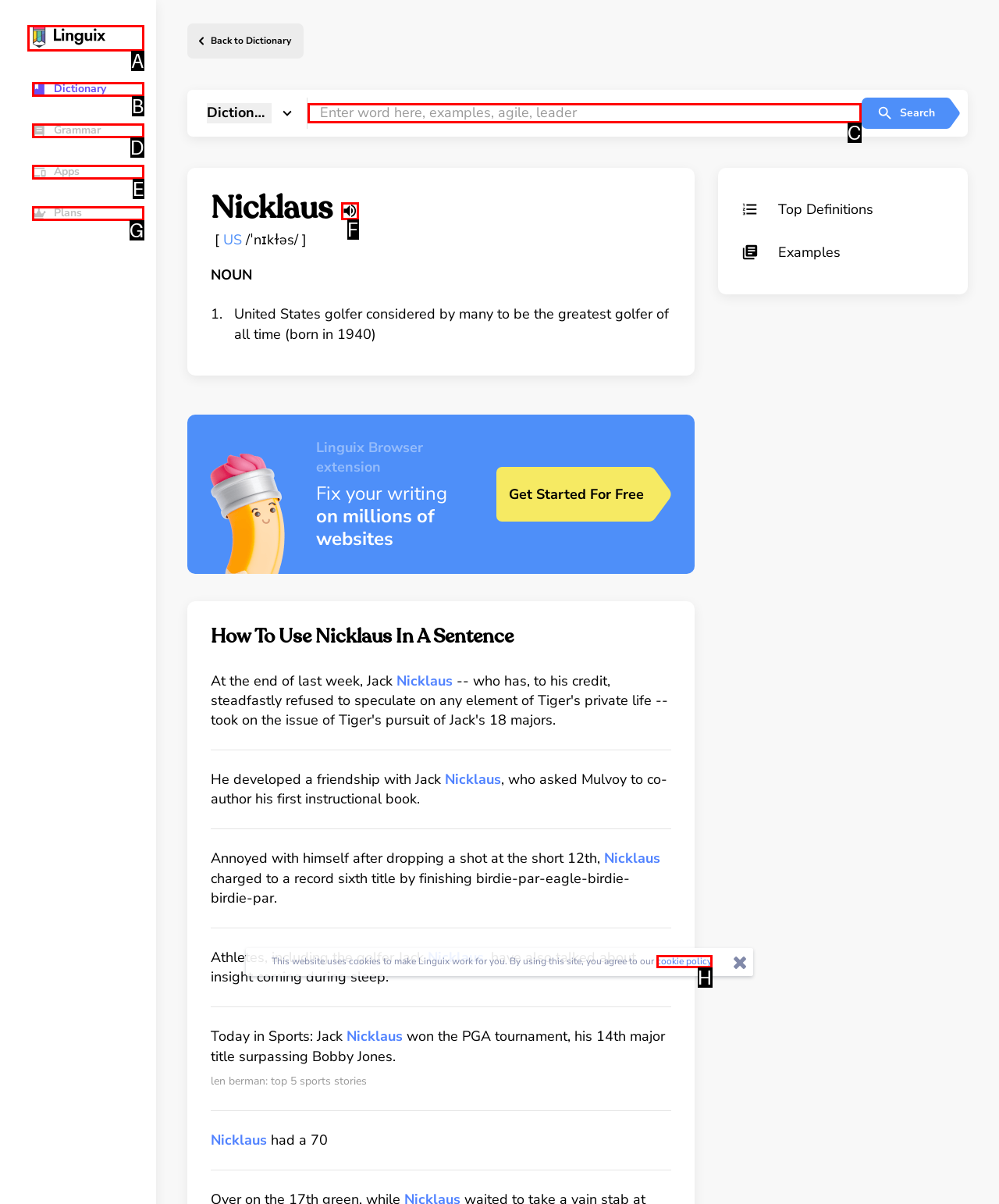Tell me which one HTML element I should click to complete the following task: Visit our Facebook page Answer with the option's letter from the given choices directly.

None